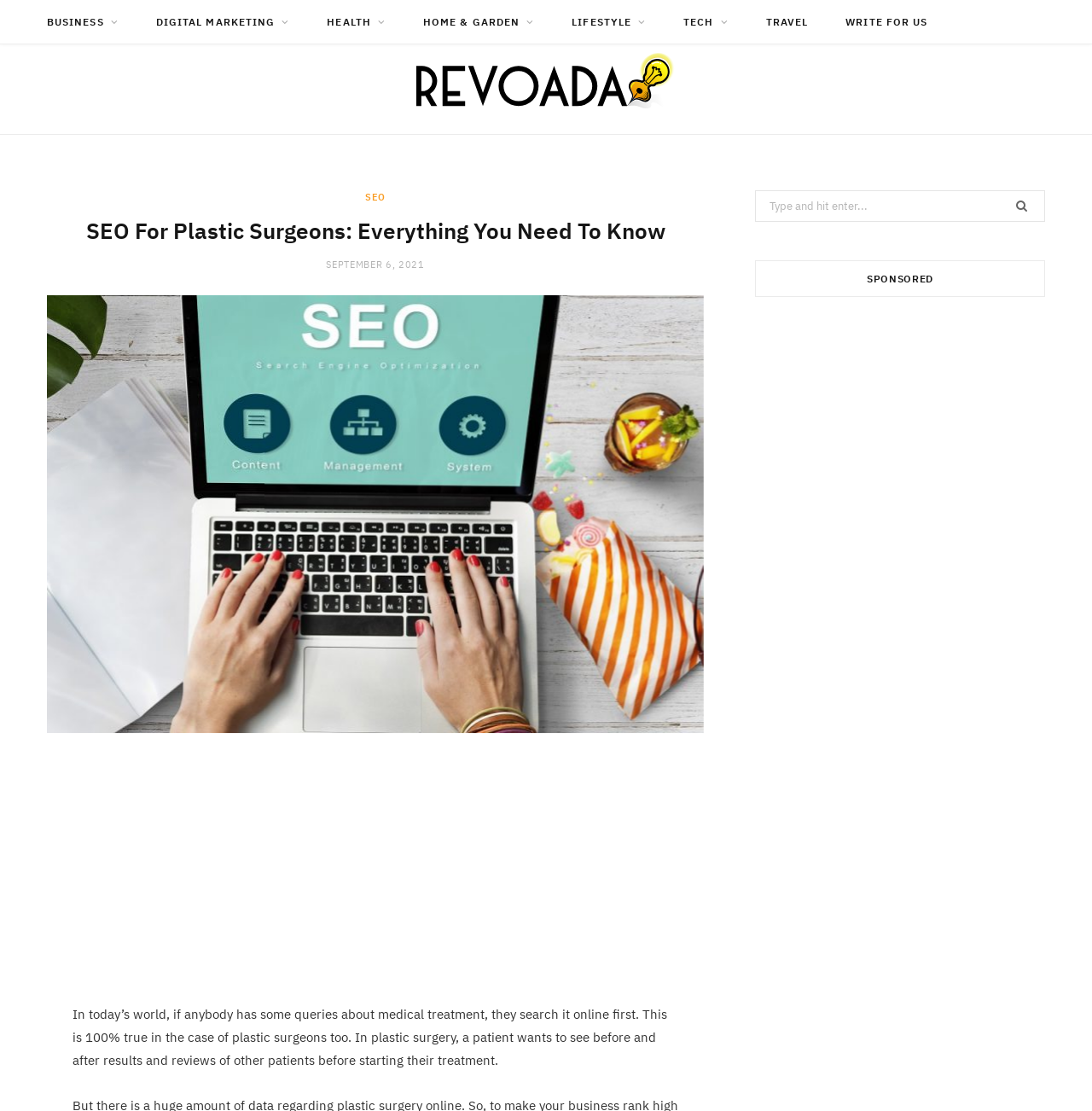Please determine the bounding box coordinates of the clickable area required to carry out the following instruction: "Click on the 'SEPTEMBER 6, 2021' link". The coordinates must be four float numbers between 0 and 1, represented as [left, top, right, bottom].

[0.299, 0.232, 0.389, 0.243]